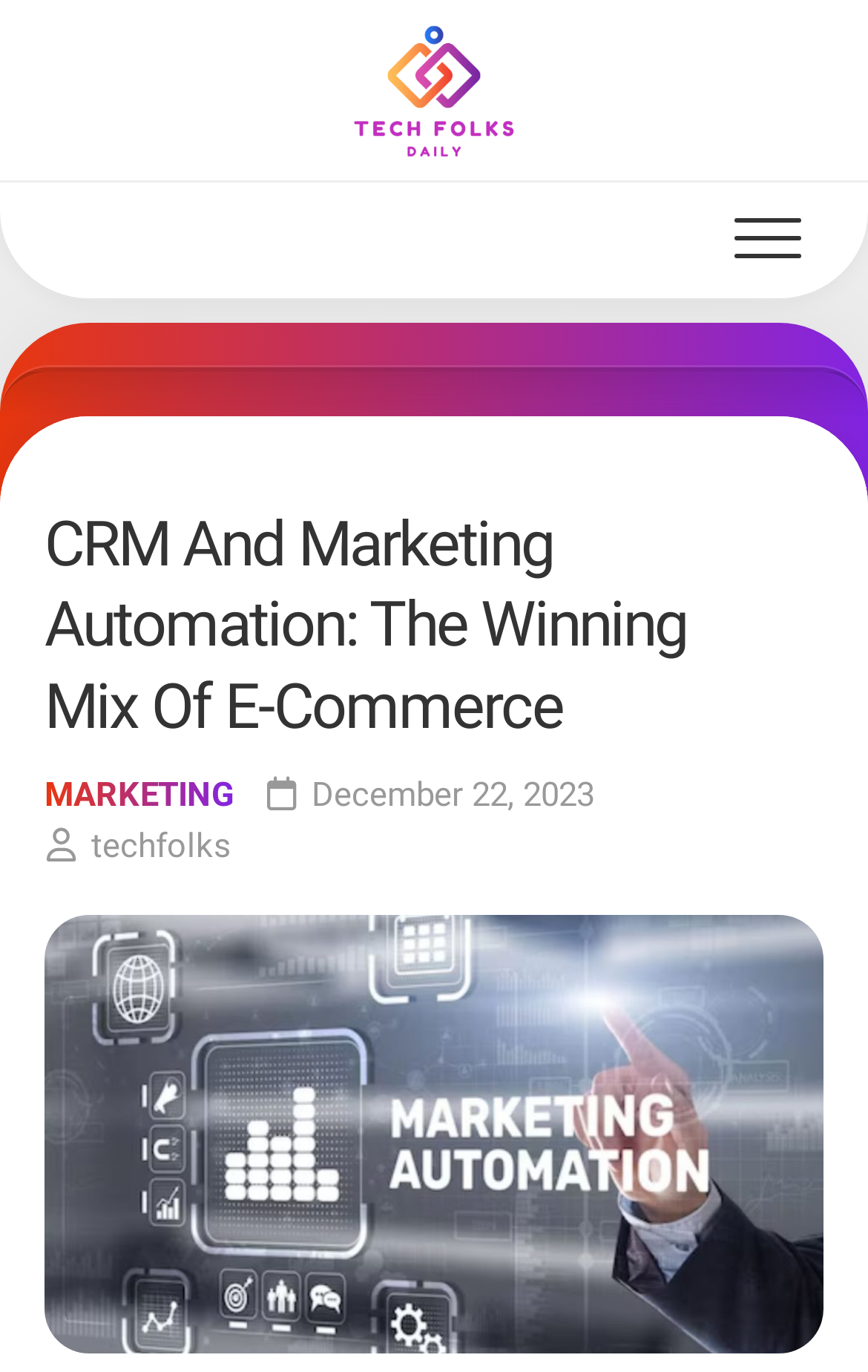What is the main topic of the article?
Please give a detailed and thorough answer to the question, covering all relevant points.

The main topic of the article is located at the top of the webpage, and it is written in the main heading as 'CRM And Marketing Automation: The Winning Mix Of E-Commerce'.